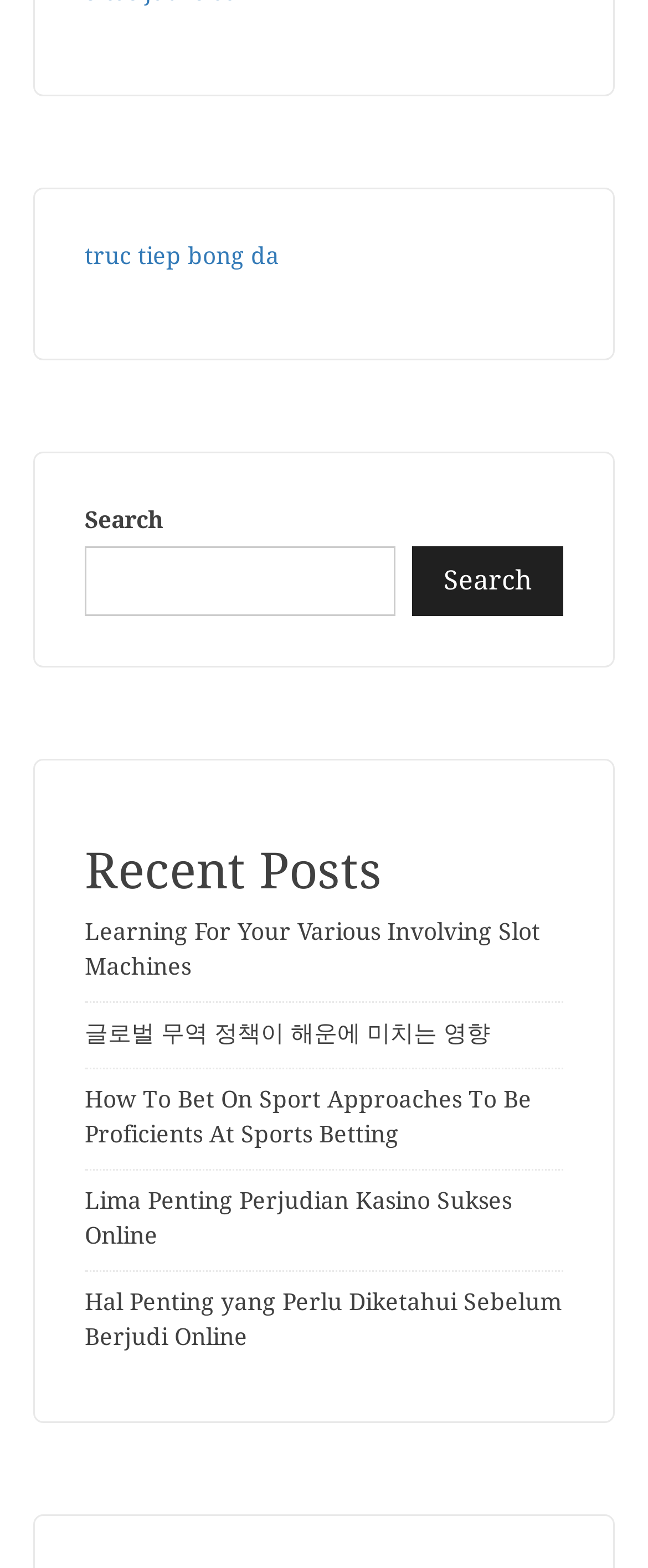Indicate the bounding box coordinates of the element that needs to be clicked to satisfy the following instruction: "visit Lima Penting Perjudian Kasino Sukses Online". The coordinates should be four float numbers between 0 and 1, i.e., [left, top, right, bottom].

[0.131, 0.757, 0.79, 0.796]